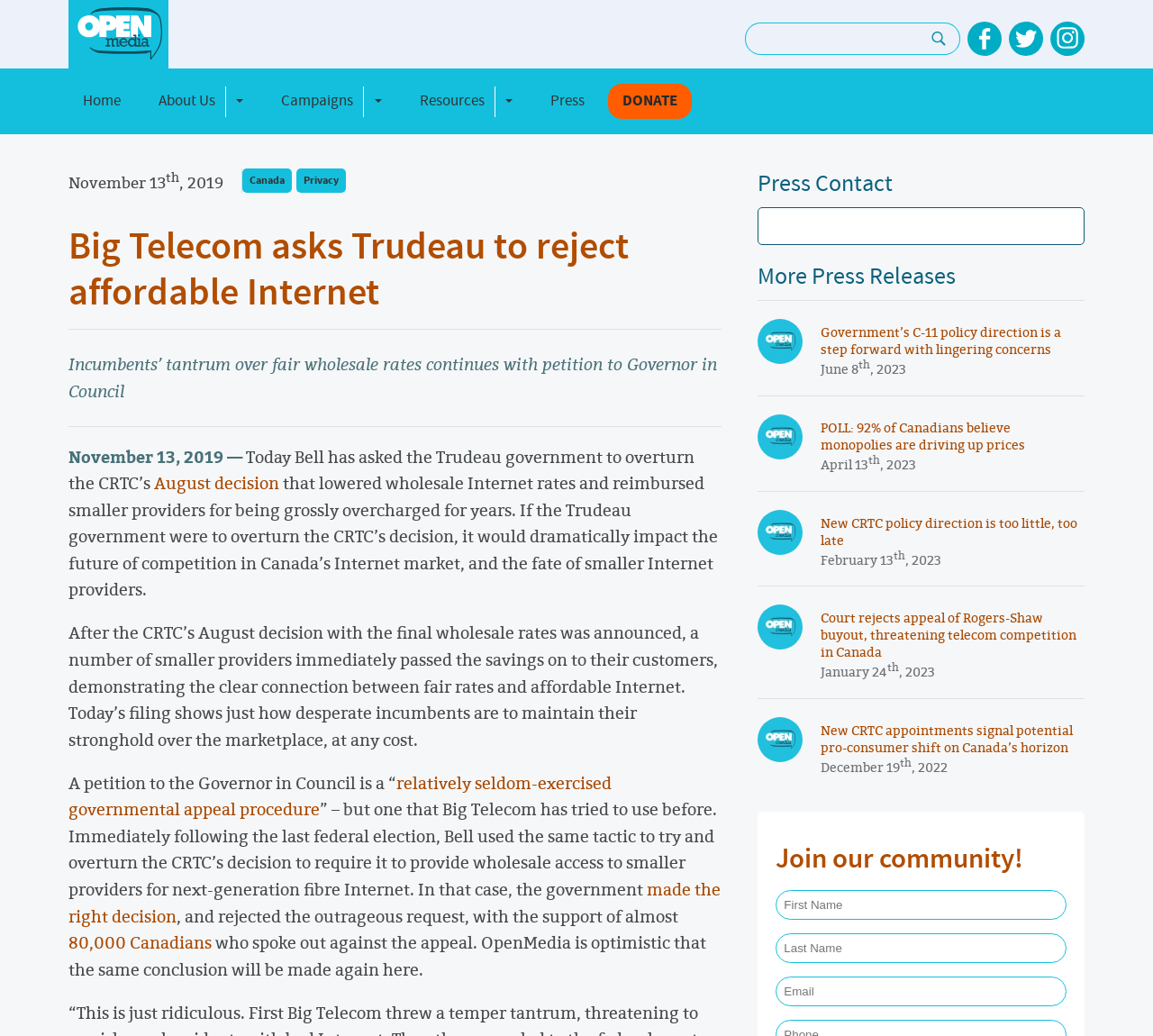Identify the bounding box coordinates of the region that needs to be clicked to carry out this instruction: "Search for keywords". Provide these coordinates as four float numbers ranging from 0 to 1, i.e., [left, top, right, bottom].

[0.646, 0.022, 0.796, 0.053]